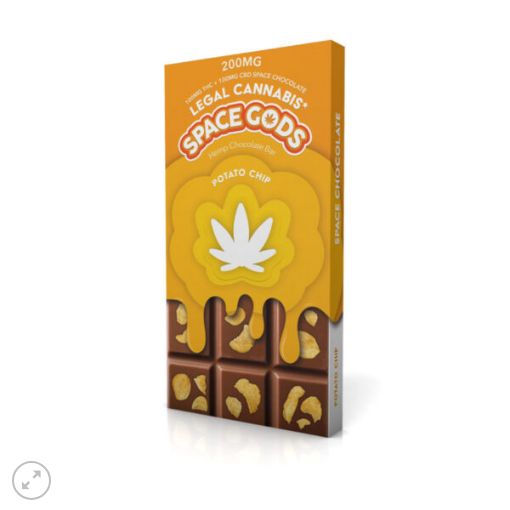Elaborate on the various elements present in the image.

The image features a deliciously designed packaging for the "Space Gods Delta 9 Chocolate Bar." This unique hemp chocolate bar, prominently labeled as containing 200mg of legal cannabis, combines the rich taste of chocolate with an innovative potato chip flavor. The packaging is bright orange with playful graphics, including a stylized cannabis leaf at the center, indicating its key ingredient. The product is marketed as a cannabis-infused treat, offering both CBD and THC, making it an intriguing choice for those seeking a sweet indulgence with added benefits. The design effectively highlights the product's unique flavor and appeal, inviting consumers to explore this exciting treat.